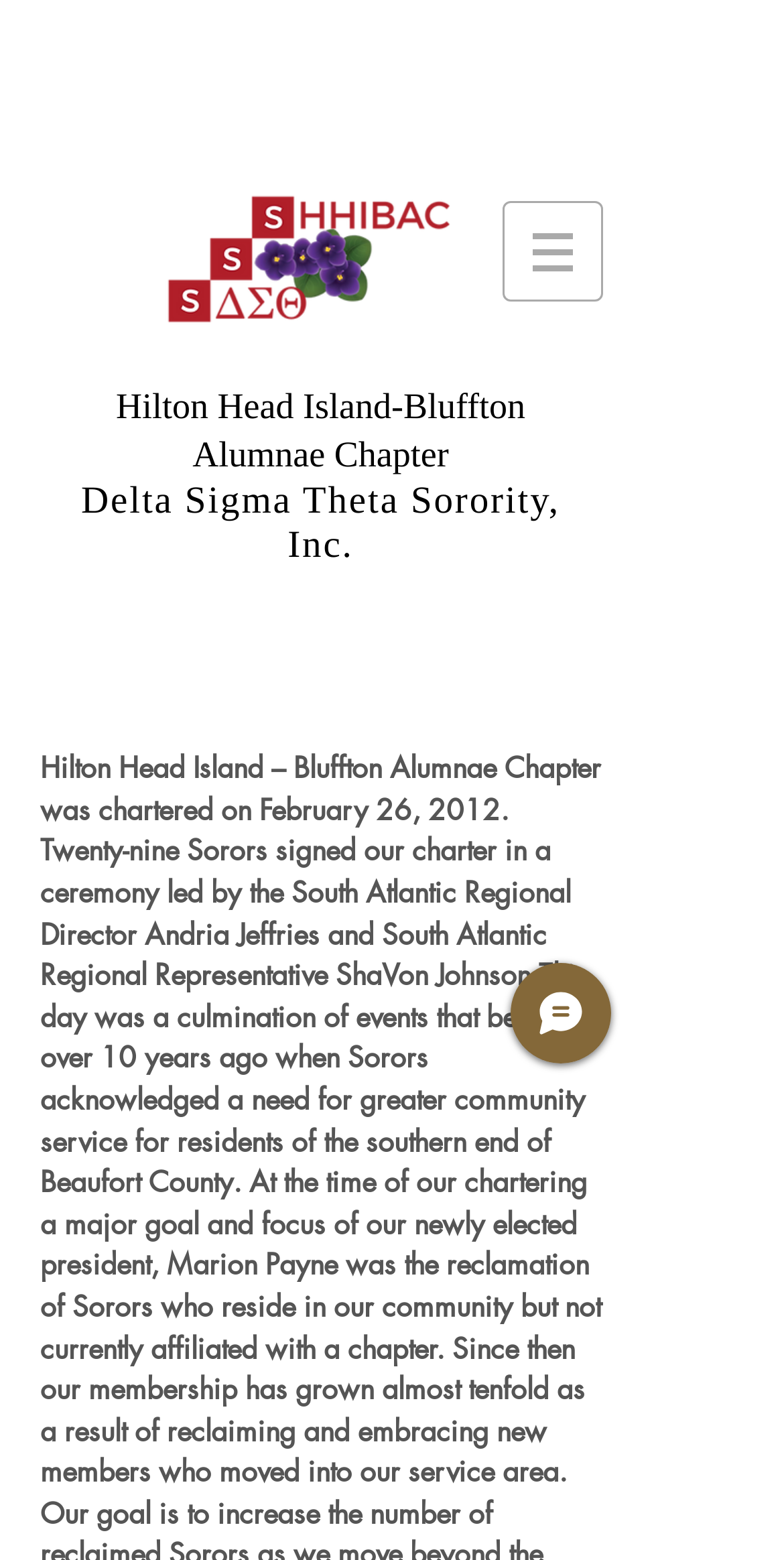Consider the image and give a detailed and elaborate answer to the question: 
What is the purpose of the 'Chat' button?

I inferred the purpose of the 'Chat' button by its text and the fact that it is a button, which typically initiates an action. The presence of an image next to the button suggests that it may open a chat window or start a conversation.